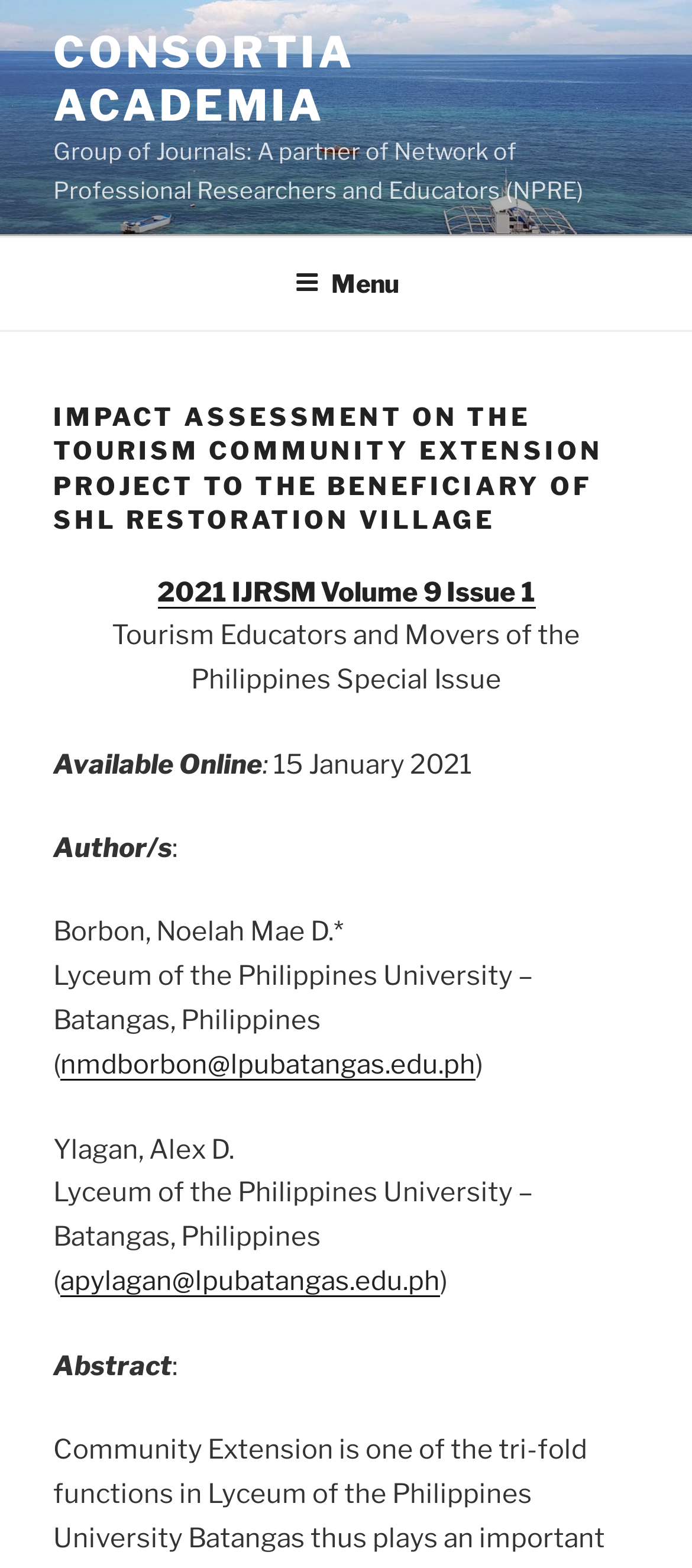Offer an in-depth caption of the entire webpage.

The webpage appears to be a journal article or research paper webpage. At the top, there is a link to "CONSORTIA ACADEMIA" and a static text describing the group as a partner of Network of Professional Researchers and Educators (NPRE). Below this, there is a top menu navigation bar that spans the entire width of the page.

The main content of the page is divided into sections. The first section has a heading that matches the meta description, "IMPACT ASSESSMENT ON THE TOURISM COMMUNITY EXTENSION PROJECT TO THE BENEFICIARY OF SHL RESTORATION VILLAGE". Below this heading, there is a link to "2021 IJRSM Volume 9 Issue 1" and a static text describing it as a special issue of Tourism Educators and Movers of the Philippines. The publication date, "15 January 2021", is also displayed.

The next section lists the authors of the paper, including their names, affiliations, and email addresses. There are two authors listed, Borbon and Ylagan, both from Lyceum of the Philippines University – Batangas, Philippines.

Finally, there is a section labeled "Abstract", but the actual abstract text is not provided in the accessibility tree.